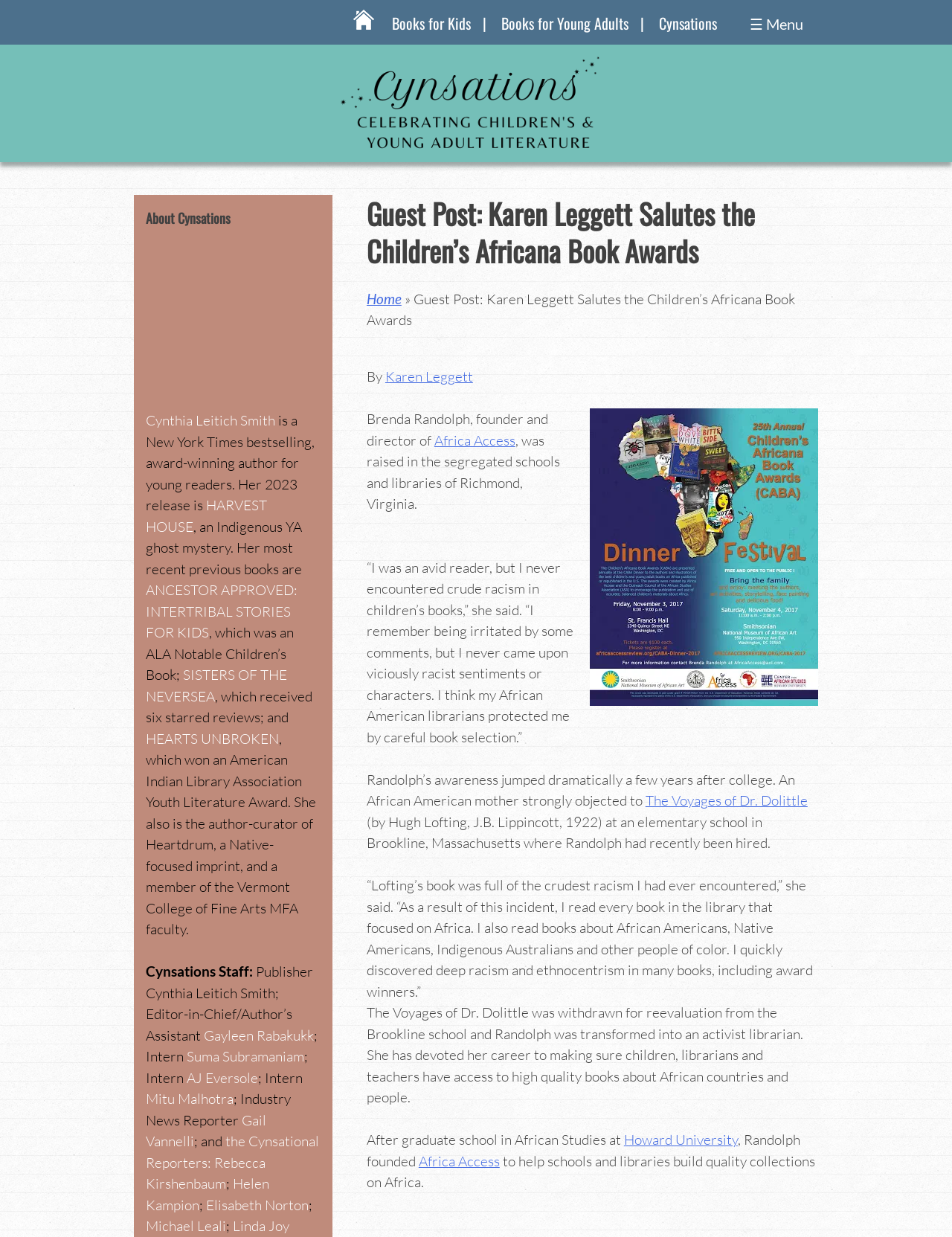Generate a comprehensive description of the contents of the webpage.

This webpage is a guest post by Karen Leggett, saluting the Children's Africana Book Awards. At the top, there is a header section with a link to "Cynthia Leitich Smith" accompanied by an image, and three links to "Books for Kids", "Books for Young Adults", and "Cynsations". A button labeled "☰ Menu" is located on the right side of the header section.

Below the header section, there is a main content area with a heading "Guest Post: Karen Leggett Salutes the Children's Africana Book Awards". The post is written by Karen Leggett and starts with a brief introduction to Brenda Randolph, the founder and director of Africa Access. The text describes Randolph's experience as an avid reader who never encountered crude racism in children's books during her childhood.

The post then jumps to Randolph's awareness of racism in children's books after college, triggered by an incident involving "The Voyages of Dr. Dolittle" at an elementary school in Brookline, Massachusetts. Randolph's discovery of deep racism and ethnocentrism in many books, including award winners, transformed her into an activist librarian. She has devoted her career to making sure children, librarians, and teachers have access to high-quality books about African countries and people.

The post also mentions that Randolph founded Africa Access to help schools and libraries build quality collections on Africa. The text is accompanied by an image, which is not described.

On the right side of the main content area, there is a section about Cynthia Leitich Smith, a New York Times bestselling, award-winning author for young readers. This section includes links to her books, such as "HARVEST HOUSE", "ANCESTOR APPROVED: INTERTRIBAL STORIES FOR KIDS", "SISTERS OF THE NEVERSEA", and "HEARTS UNBROKEN". It also mentions her role as the author-curator of Heartdrum, a Native-focused imprint, and a member of the Vermont College of Fine Arts MFA faculty.

Further down, there is a section about the Cynsations staff, including the publisher, editor-in-chief, authors' assistants, interns, industry news reporters, and Cynsational reporters. This section includes links to the staff members' names.